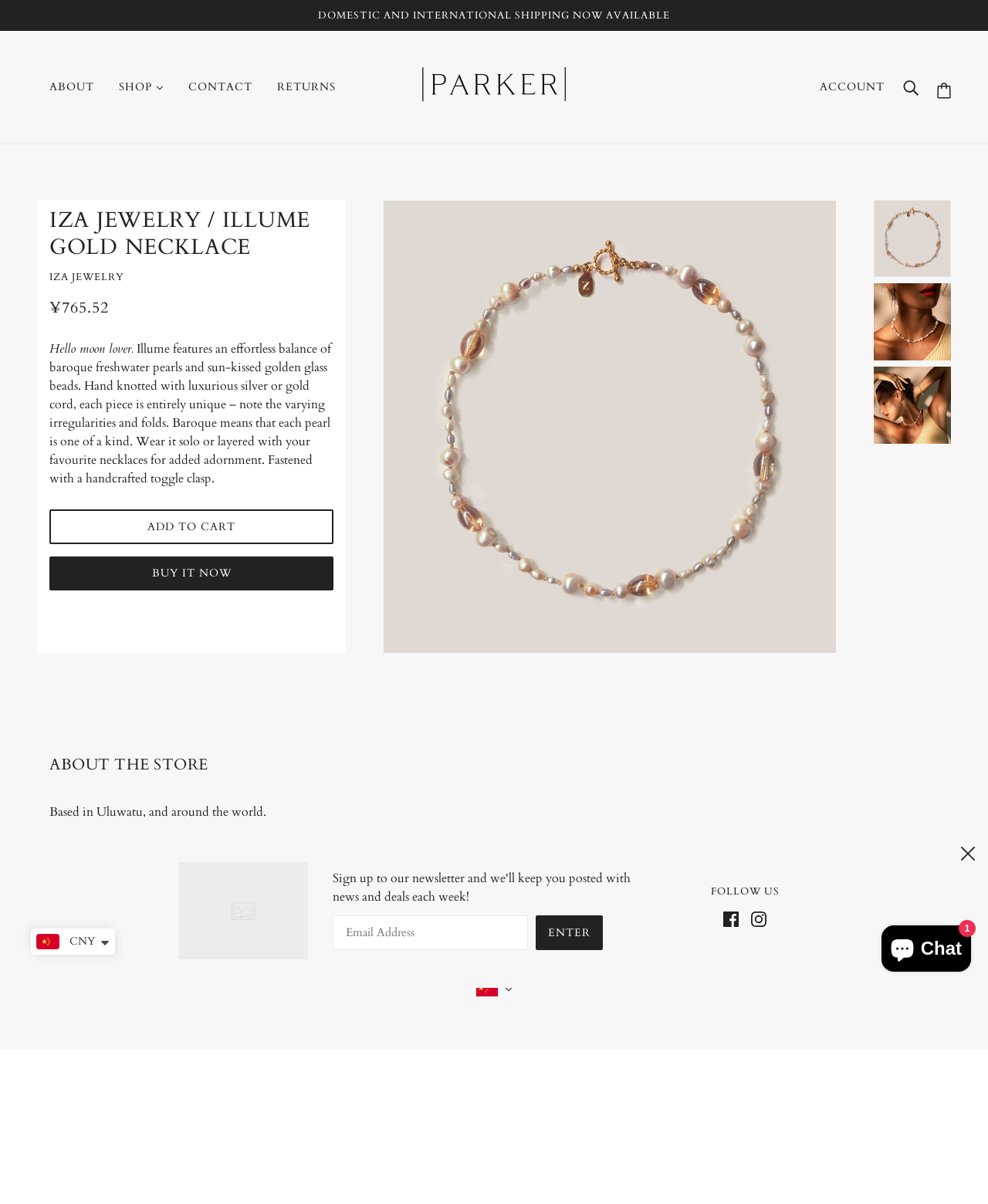Analyze the image and deliver a detailed answer to the question: What is the purpose of the 'COUNTRY SELECTOR' button?

I found the answer by looking at the button 'COUNTRY SELECTOR' and its location near the bottom of the page, suggesting that it is used to select a country for shipping or other purposes.